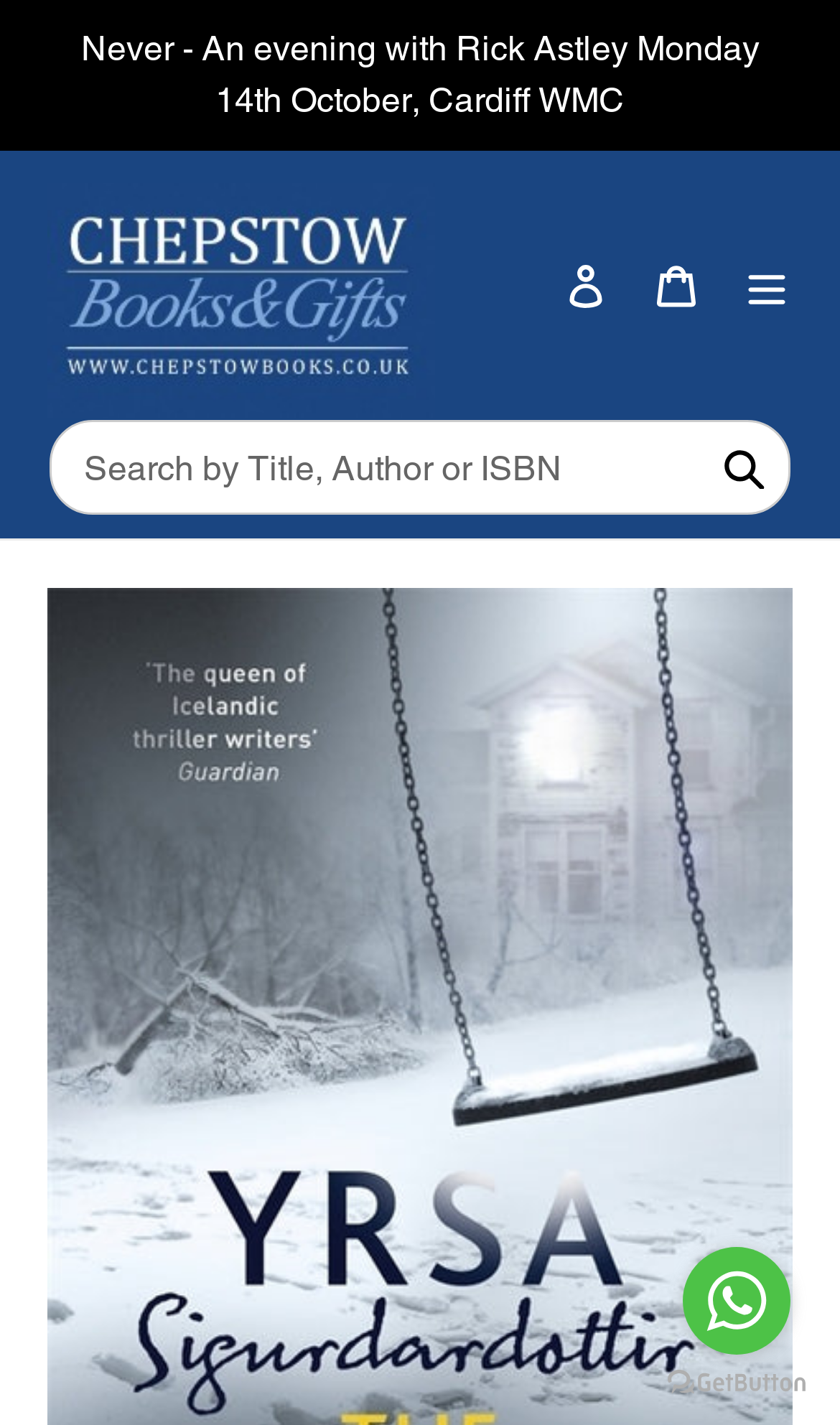How many social media links are at the bottom of the webpage?
Examine the screenshot and reply with a single word or phrase.

2